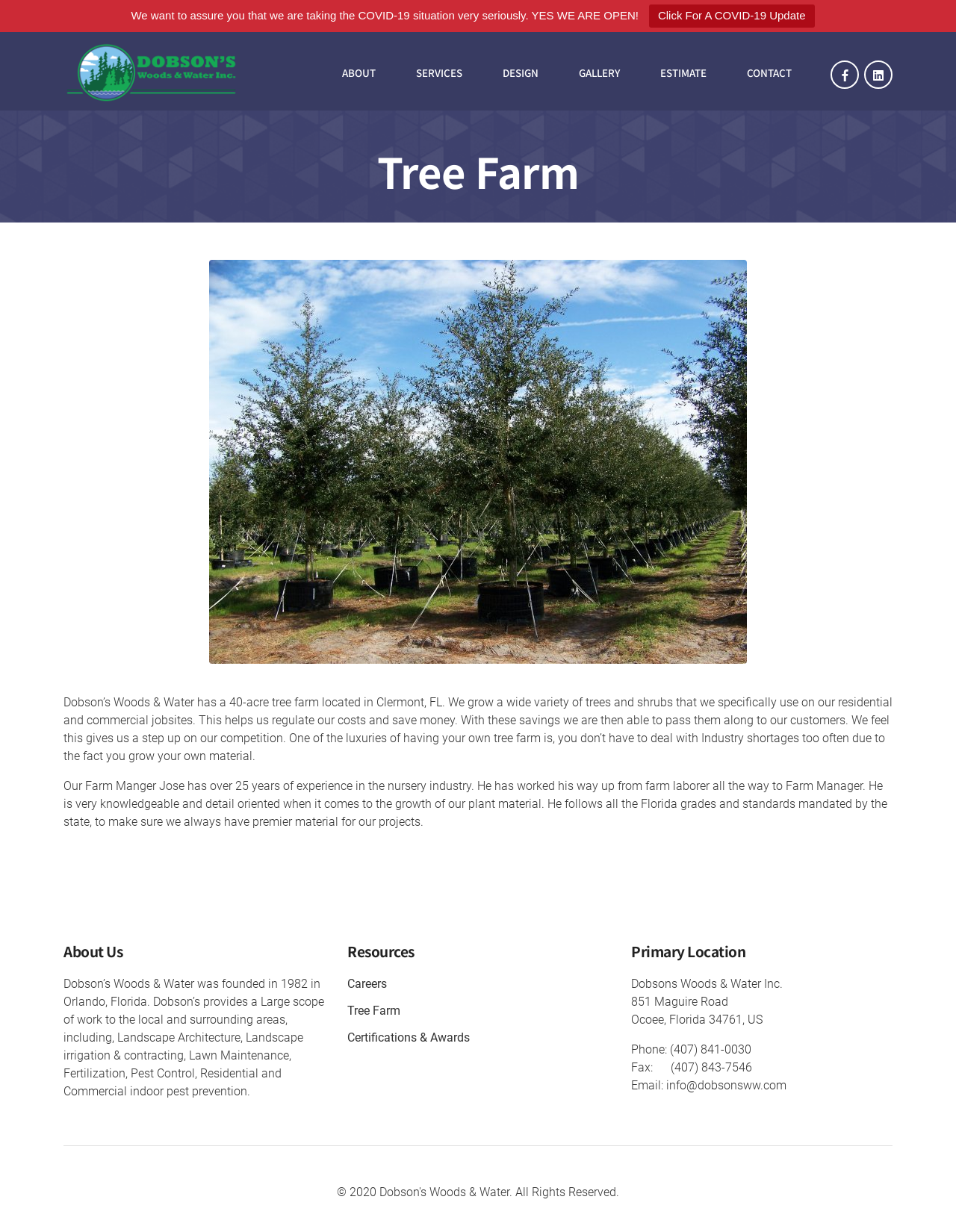Find the bounding box coordinates for the UI element whose description is: "Certifications & Awards". The coordinates should be four float numbers between 0 and 1, in the format [left, top, right, bottom].

[0.363, 0.836, 0.491, 0.848]